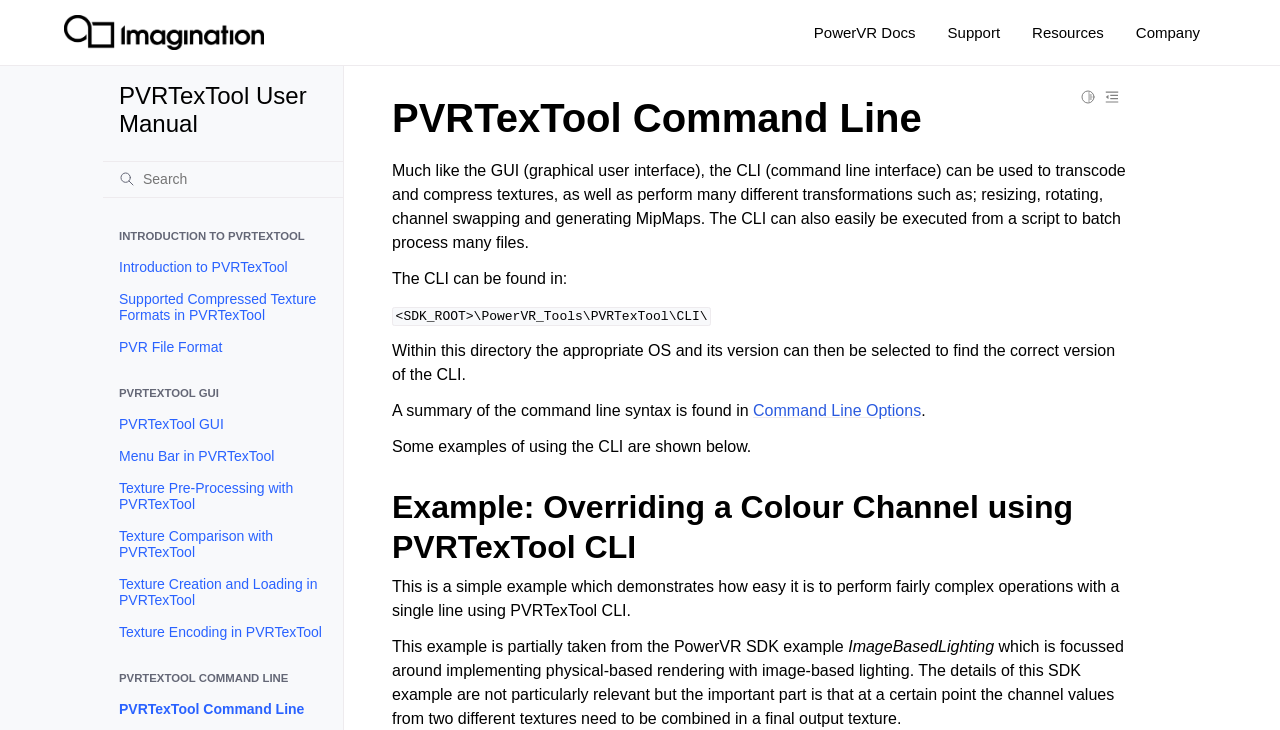Give a detailed account of the webpage's layout and content.

The webpage is about PVRTexTool Command Line, a tool for transcoding and compressing textures. At the top left corner, there is a logo link. To the right of the logo, there are three buttons: "PowerVR Docs", "Support", and "Resources", followed by a "Company" button. Below the logo, there is a search bar with a textbox.

The main content of the webpage is divided into sections, each with a heading. The first section is "INTRODUCTION TO PVRTEXTOOL", which contains several links to related topics. The second section is "PVRTEXTOOL GUI", which also contains links to related topics. The third section is "PVRTEXTOOL COMMAND LINE", which is the main focus of the webpage.

In the "PVRTEXTOOL COMMAND LINE" section, there is a heading followed by a paragraph of text that explains the functionality of the command line interface. Below the paragraph, there are several static text blocks that provide more information about the command line interface, including its location and usage. There is also a link to "Command Line Options" and a heading "Example: Overriding a Colour Channel using PVRTexTool CLI" followed by more static text blocks that provide an example of using the command line interface.

At the bottom right corner of the webpage, there is a button to toggle the light/dark/auto color theme, accompanied by an SVG icon.